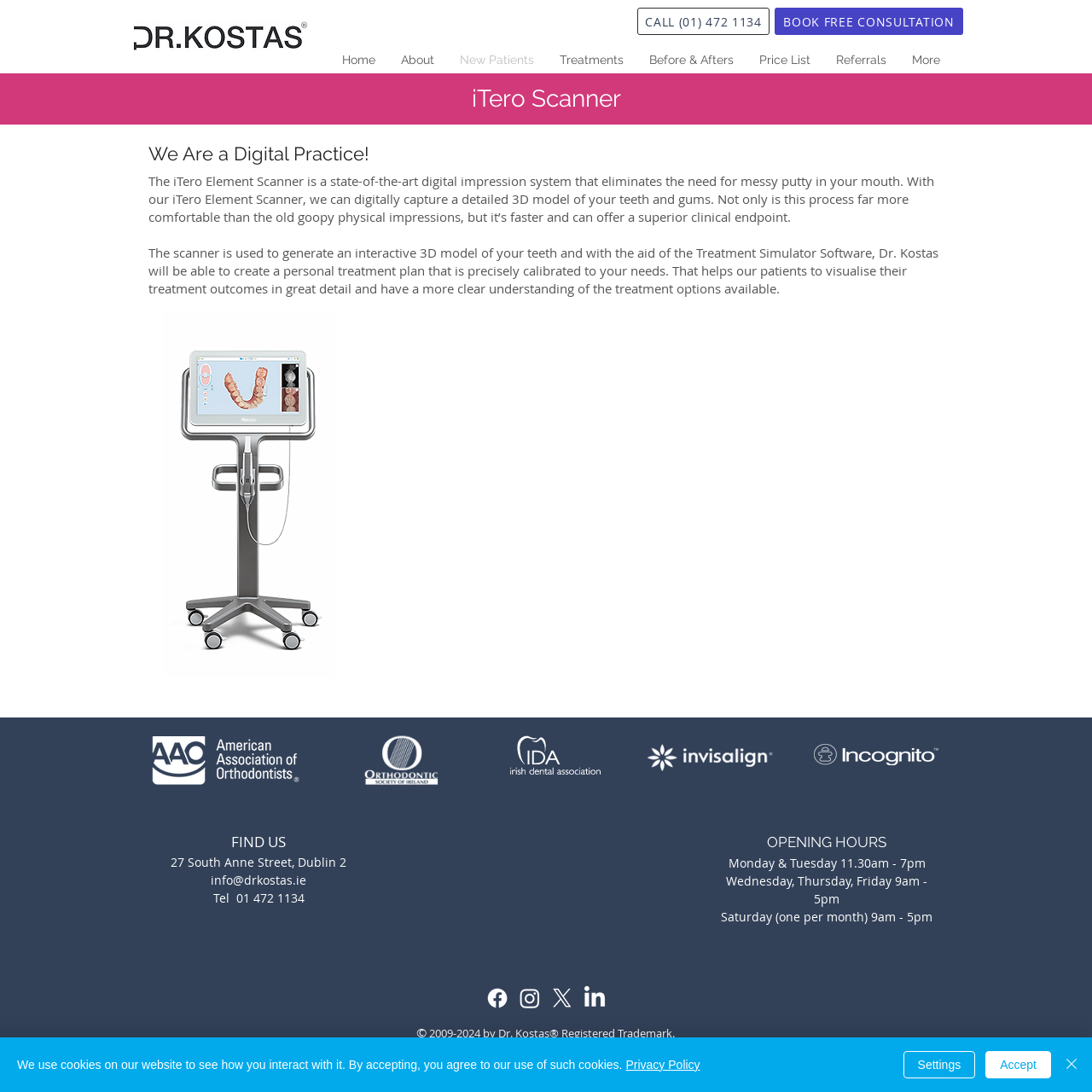Using the information shown in the image, answer the question with as much detail as possible: What is the purpose of the iTero Element Scanner?

I found the answer by reading the text on the page, which explains that the iTero Element Scanner is a digital impression system that eliminates the need for messy putty in your mouth and can digitally capture a detailed 3D model of your teeth and gums.